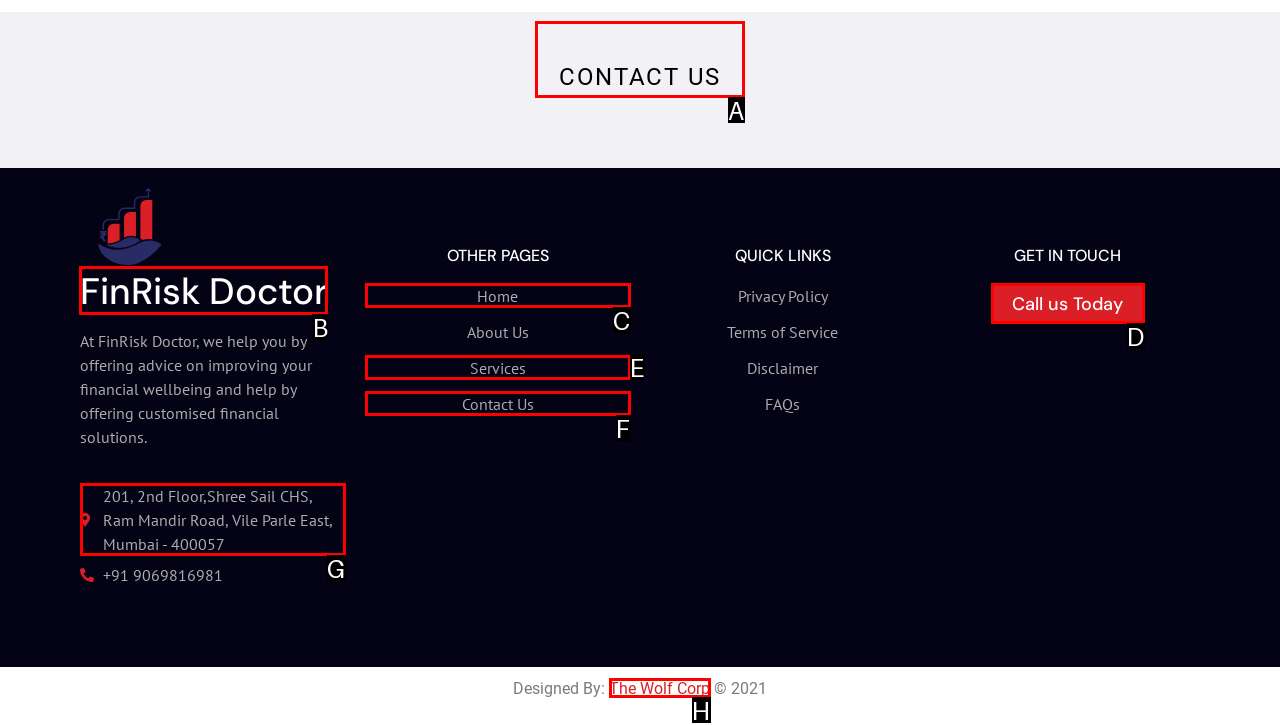Determine the correct UI element to click for this instruction: Visit FinRisk Doctor. Respond with the letter of the chosen element.

B